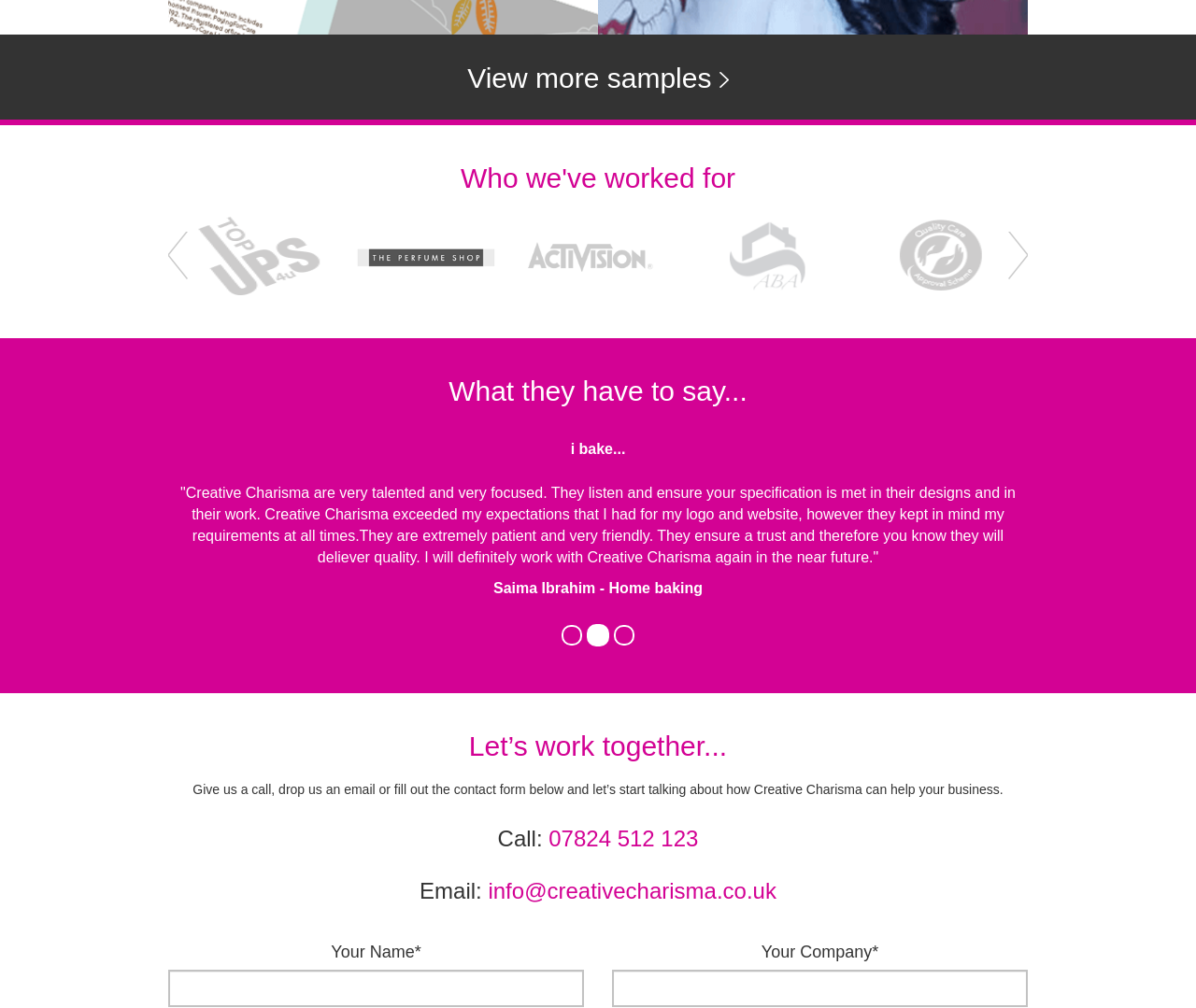Locate the coordinates of the bounding box for the clickable region that fulfills this instruction: "Read a testimonial".

[0.151, 0.481, 0.849, 0.561]